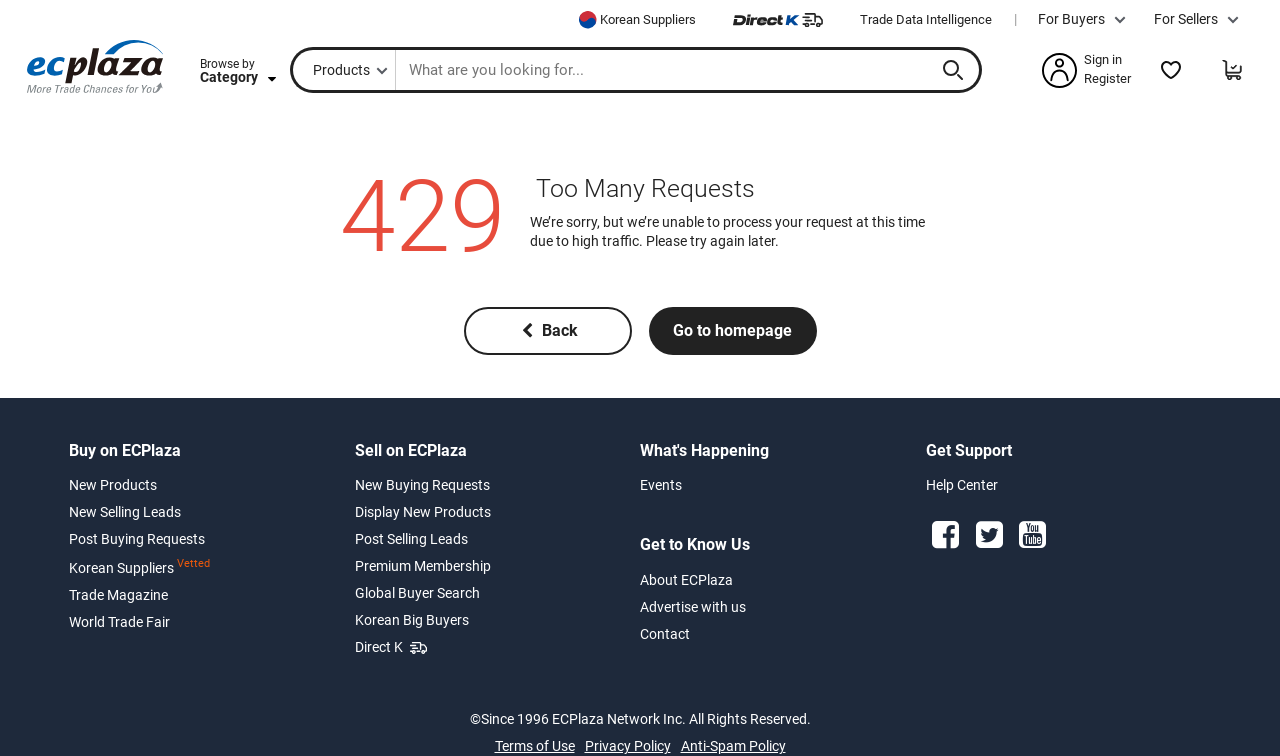Find the bounding box coordinates of the element I should click to carry out the following instruction: "View new products".

[0.054, 0.632, 0.123, 0.653]